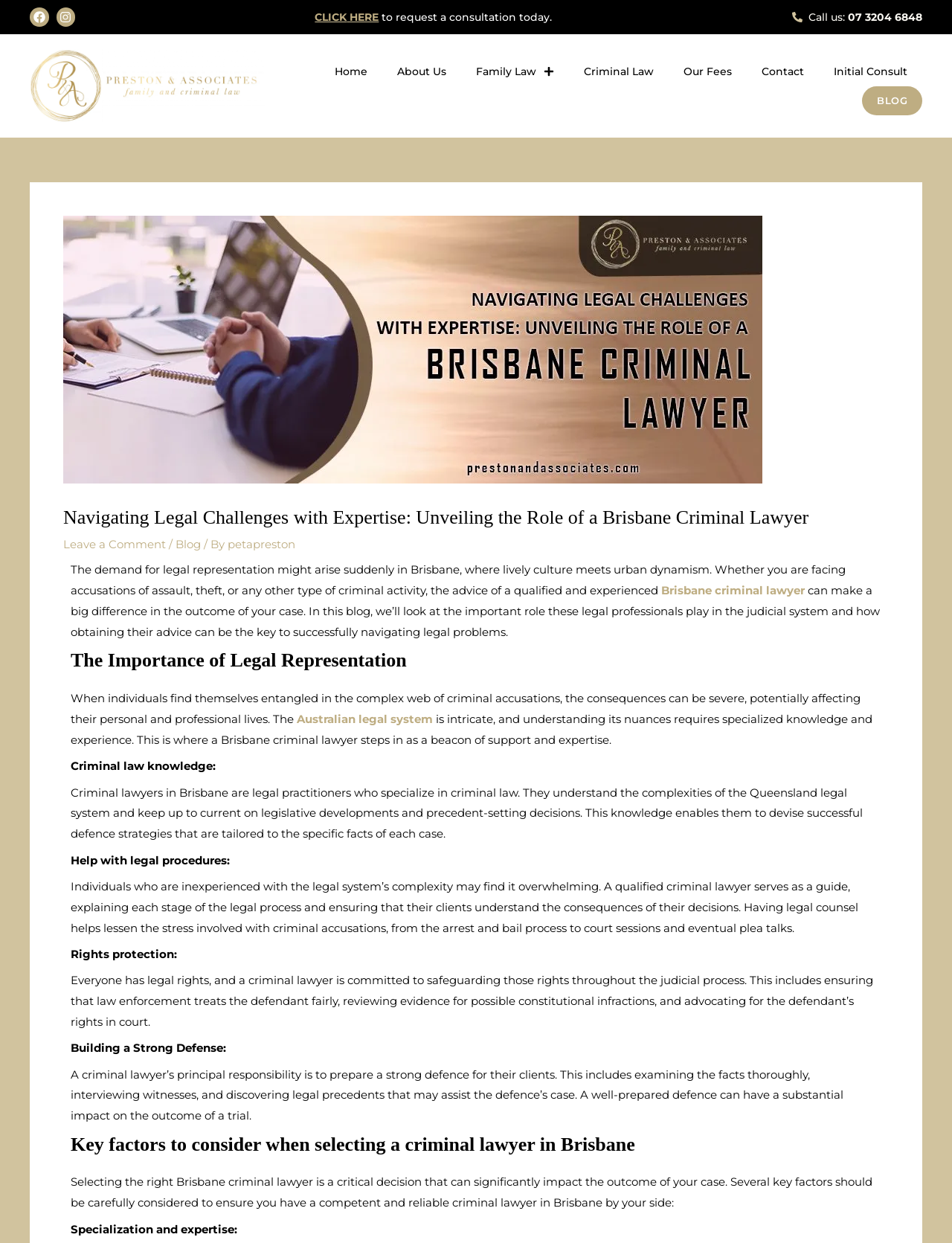Can you determine the bounding box coordinates of the area that needs to be clicked to fulfill the following instruction: "Click the Facebook link"?

[0.031, 0.006, 0.051, 0.021]